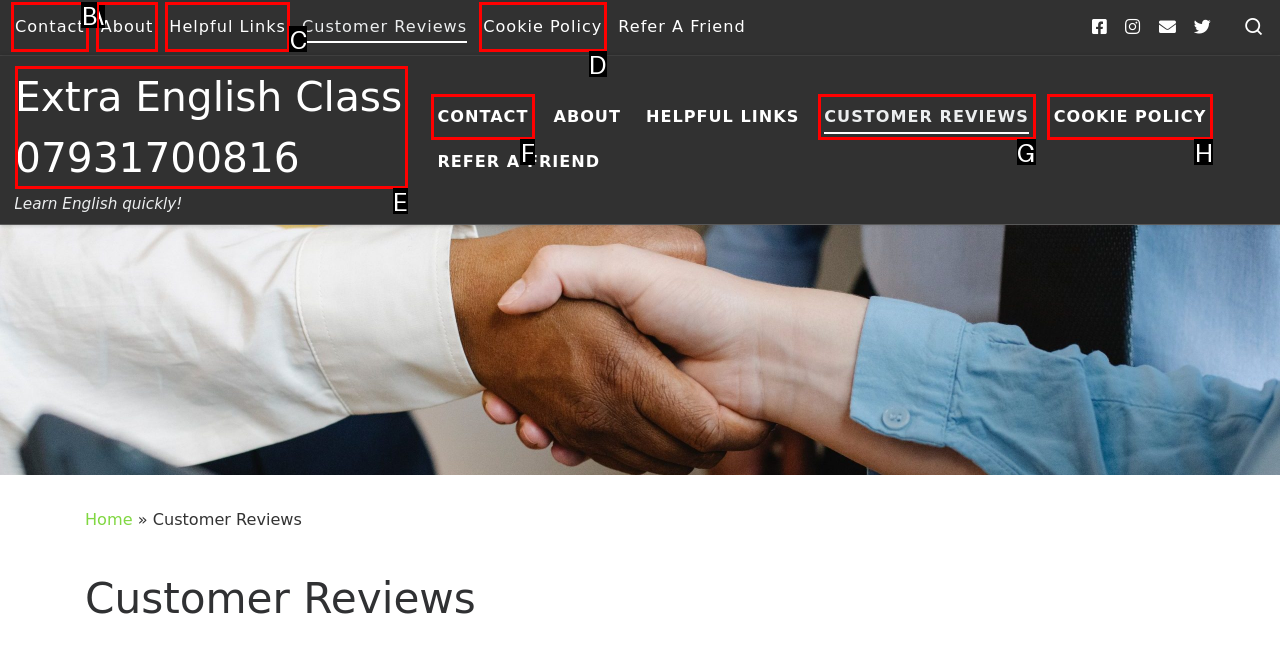Decide which letter you need to select to fulfill the task: Click on Contact
Answer with the letter that matches the correct option directly.

A